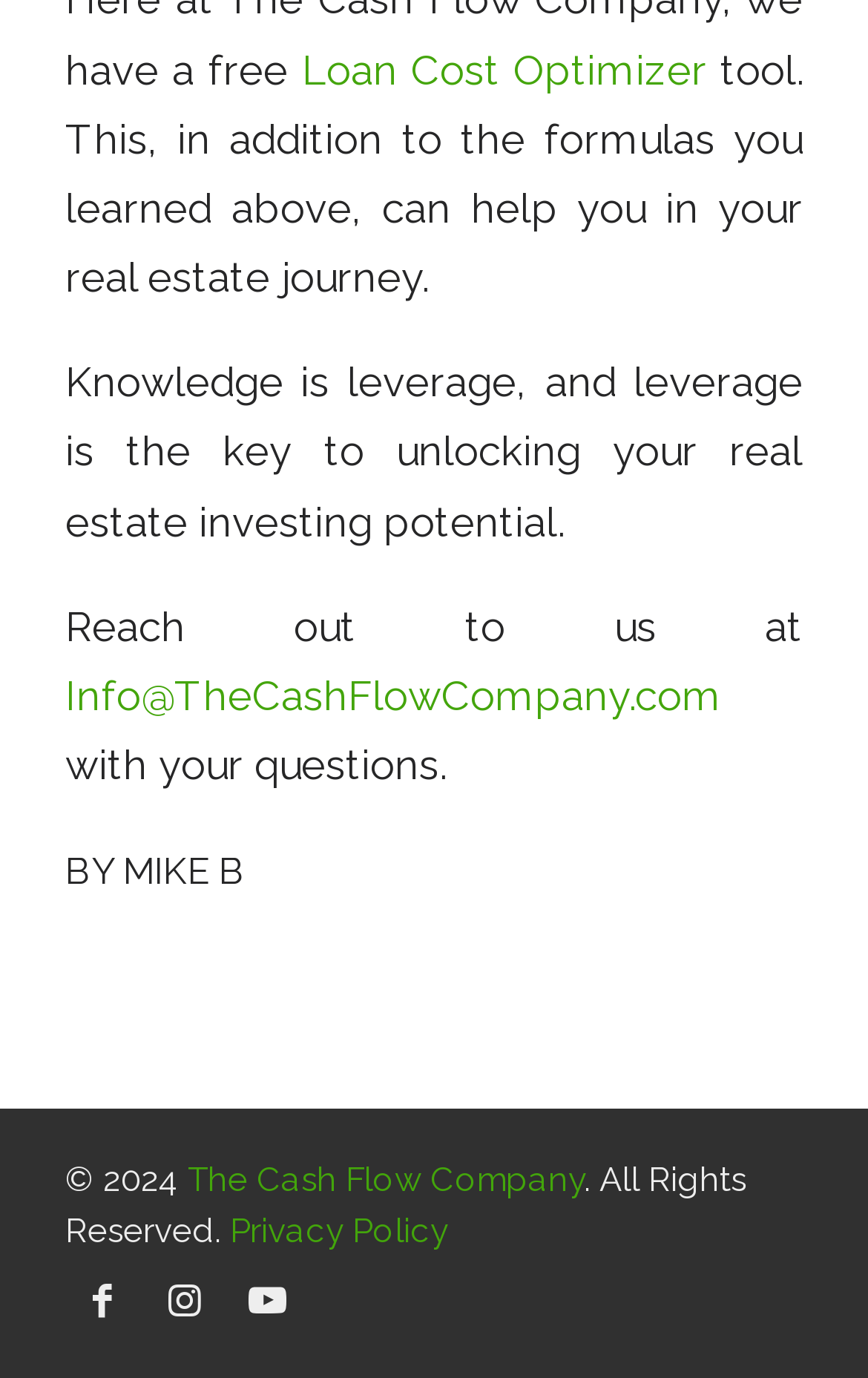What is the name of the company?
Utilize the image to construct a detailed and well-explained answer.

The company name can be found at the bottom of the webpage, where it says '© 2024 The Cash Flow Company. All Rights Reserved.'